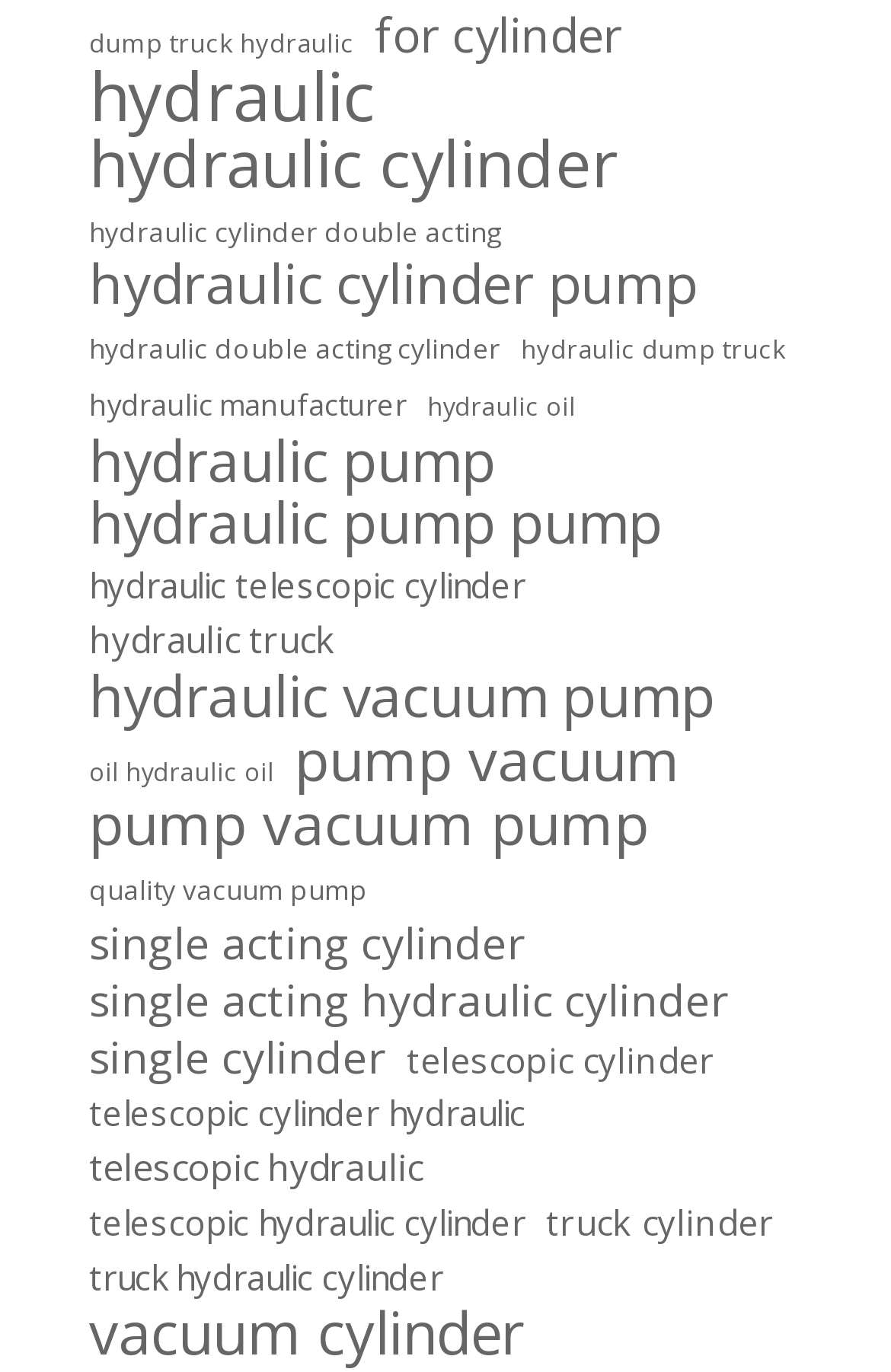Find the bounding box coordinates of the element I should click to carry out the following instruction: "explore hydraulic pump".

[0.1, 0.316, 0.556, 0.355]